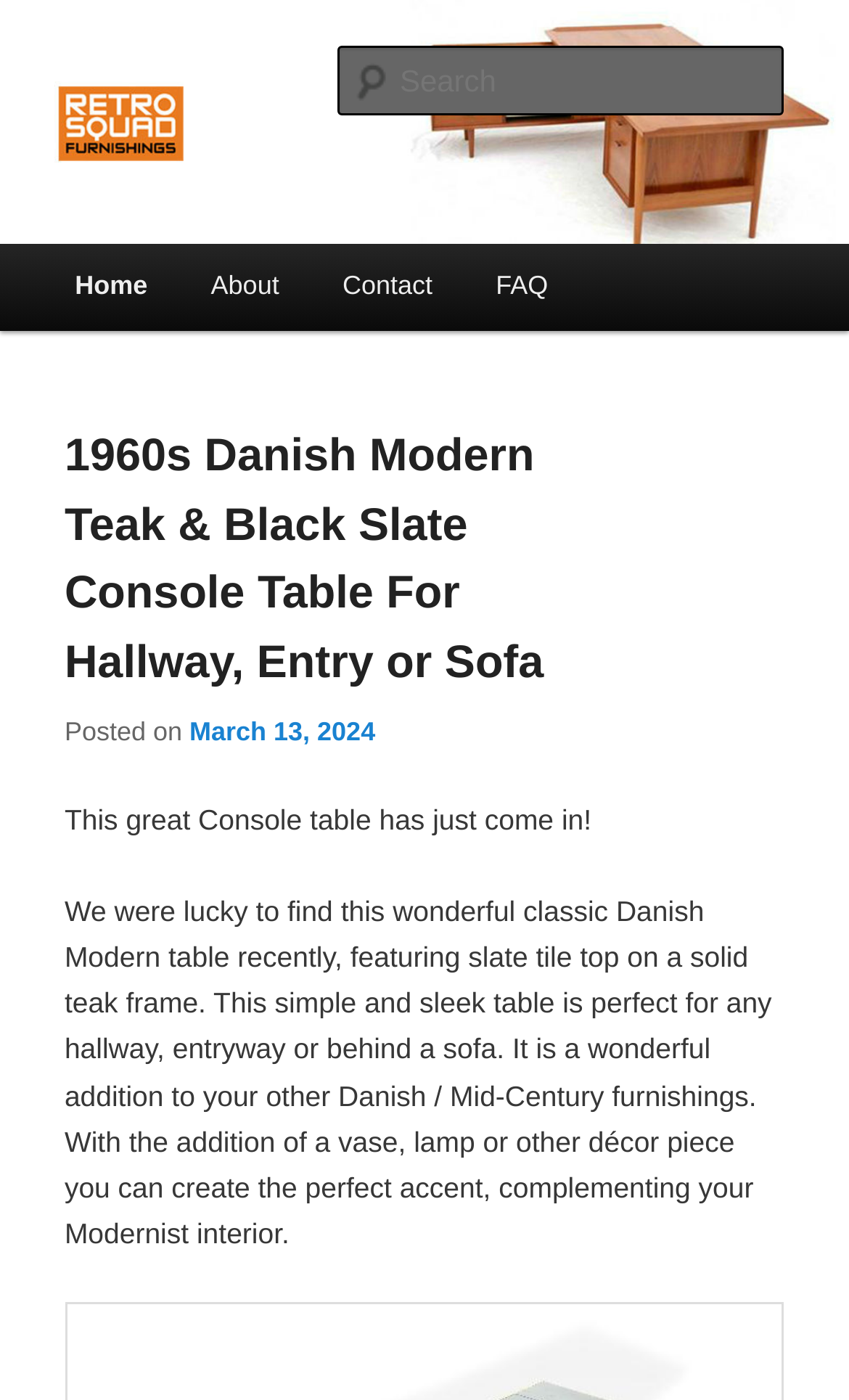Please locate the bounding box coordinates of the element that needs to be clicked to achieve the following instruction: "View 1960s Danish Modern Teak & Black Slate Console Table details". The coordinates should be four float numbers between 0 and 1, i.e., [left, top, right, bottom].

[0.076, 0.309, 0.641, 0.491]